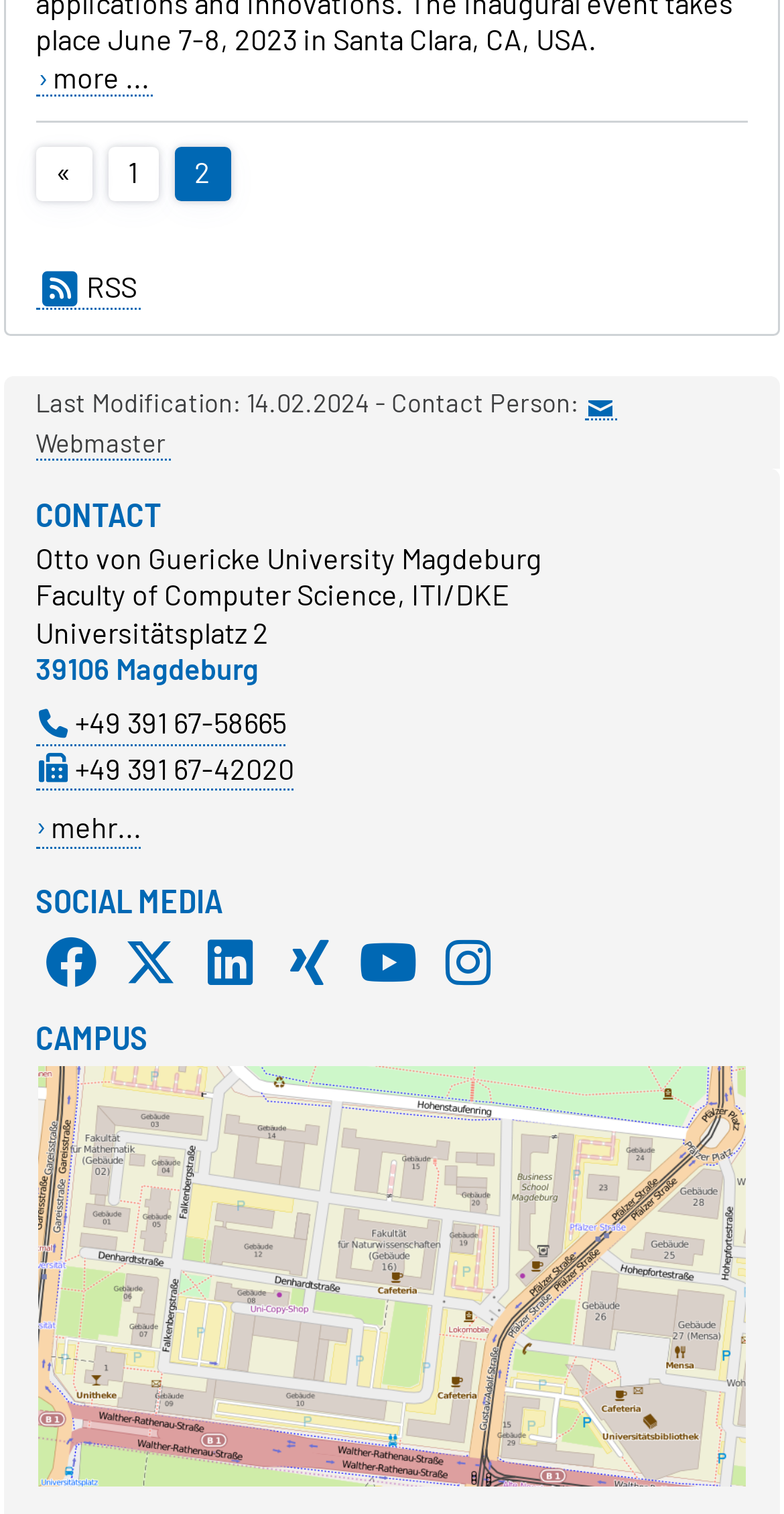Locate the bounding box coordinates of the area you need to click to fulfill this instruction: 'subscribe to RSS'. The coordinates must be in the form of four float numbers ranging from 0 to 1: [left, top, right, bottom].

[0.046, 0.173, 0.178, 0.205]